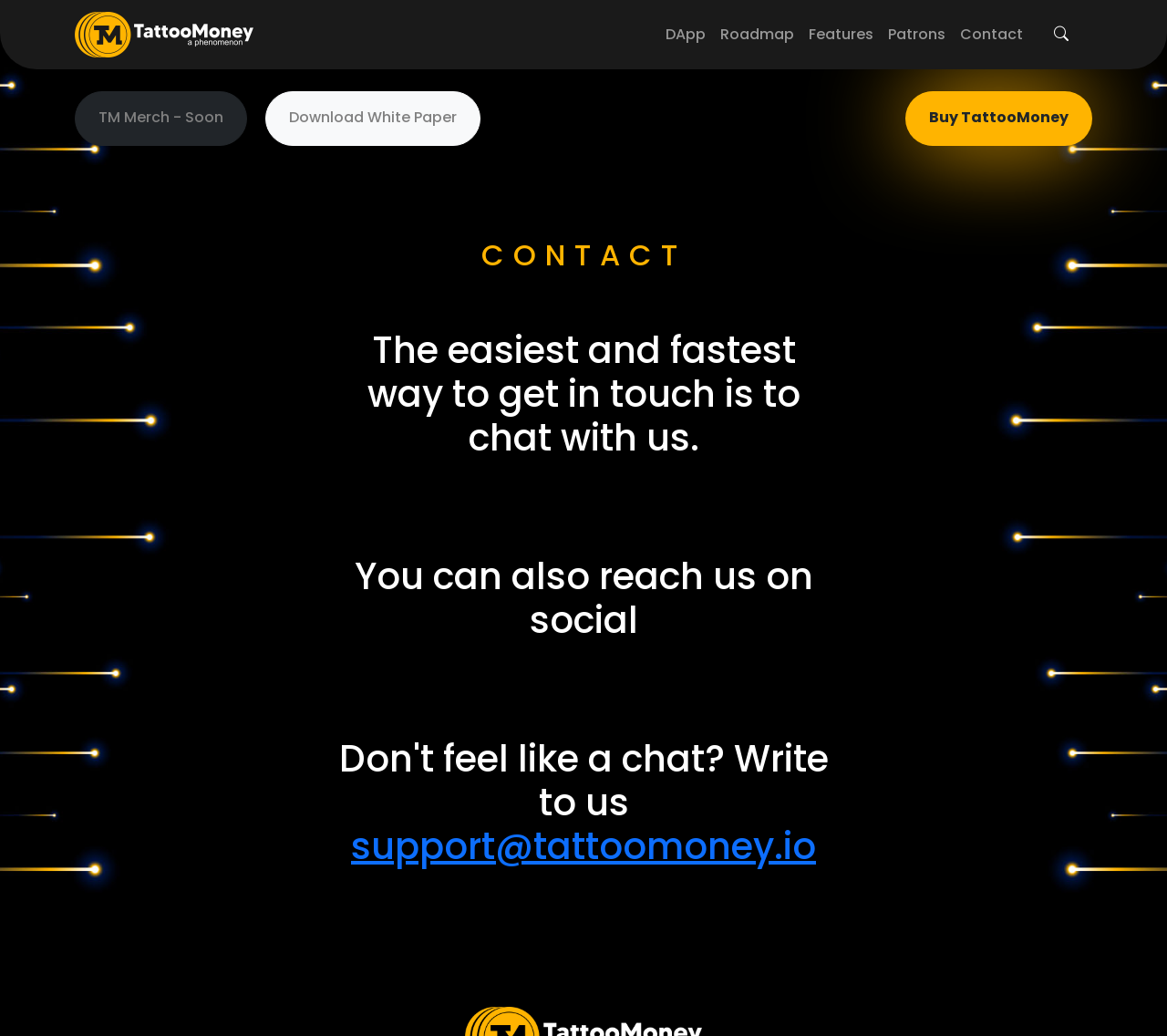How many links are in the top navigation bar?
Answer the question with a single word or phrase by looking at the picture.

4